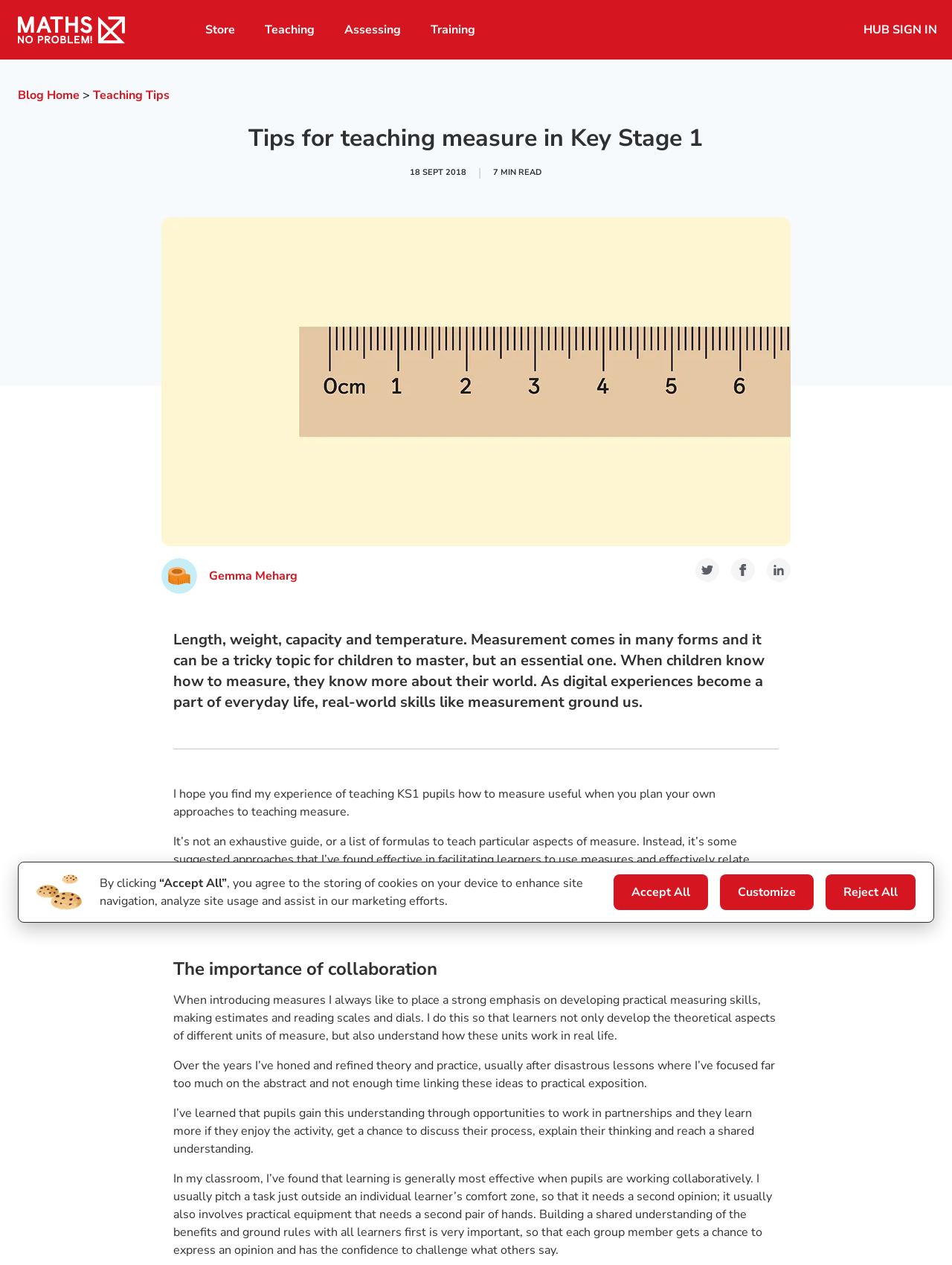Please extract the primary headline from the webpage.

Tips for teaching measure in Key Stage 1